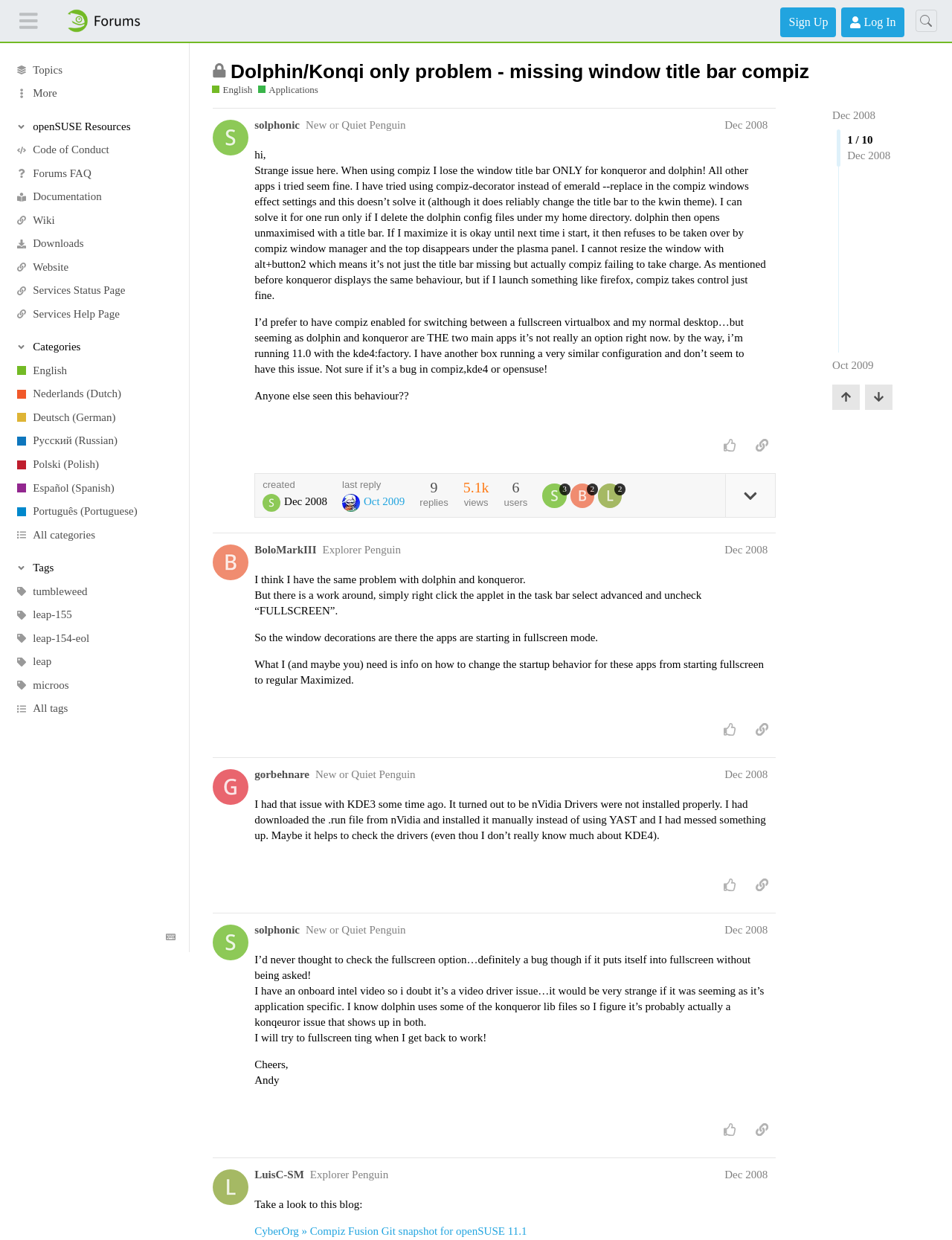Who started the current discussion?
Using the image as a reference, deliver a detailed and thorough answer to the question.

The person who started the current discussion can be found at the top of the webpage, where it says 'solphonic New or Quiet Penguin Dec 2008' in a heading format.